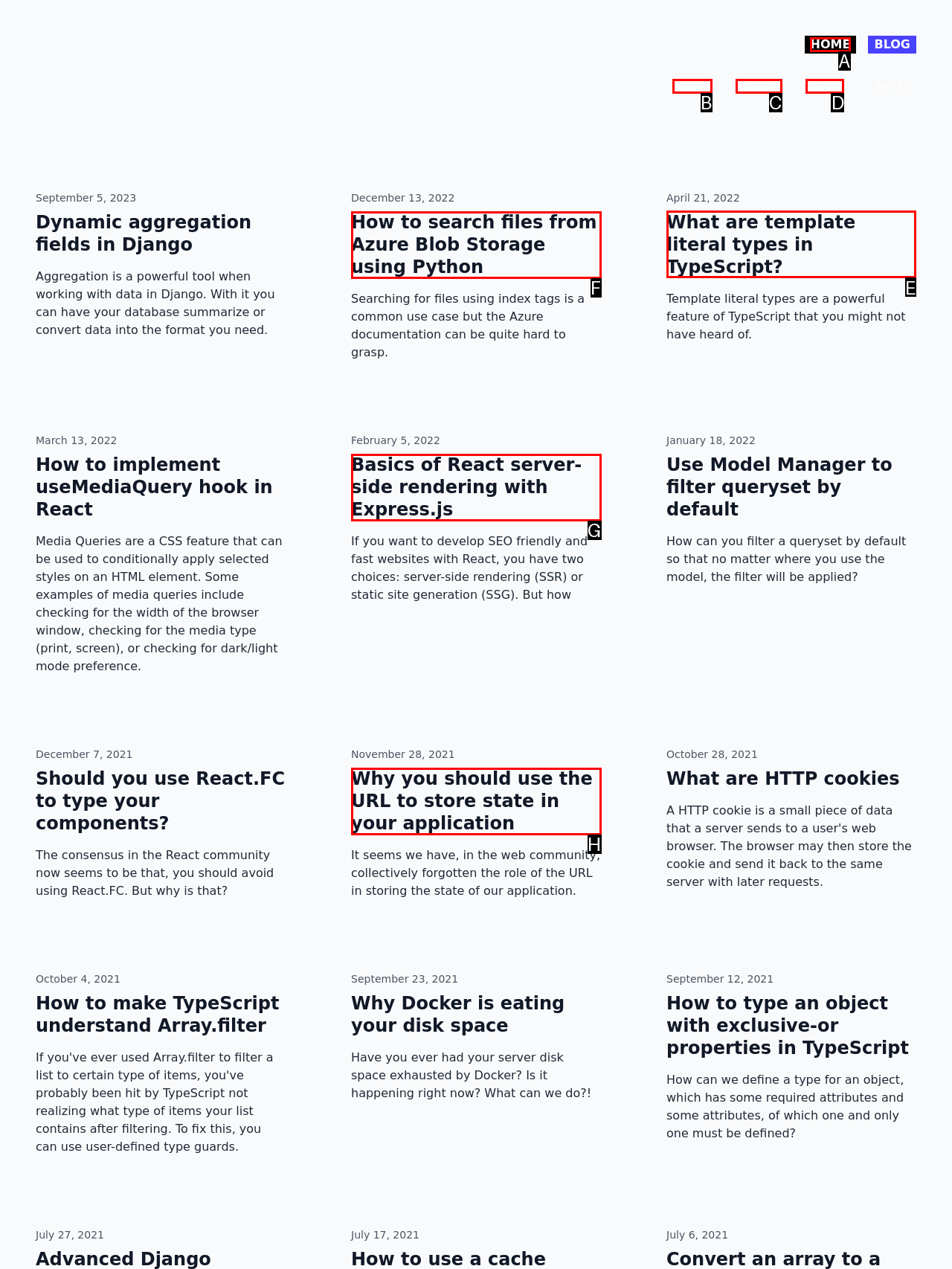Identify the letter of the UI element you should interact with to perform the task: Learn about template literal types in TypeScript
Reply with the appropriate letter of the option.

E